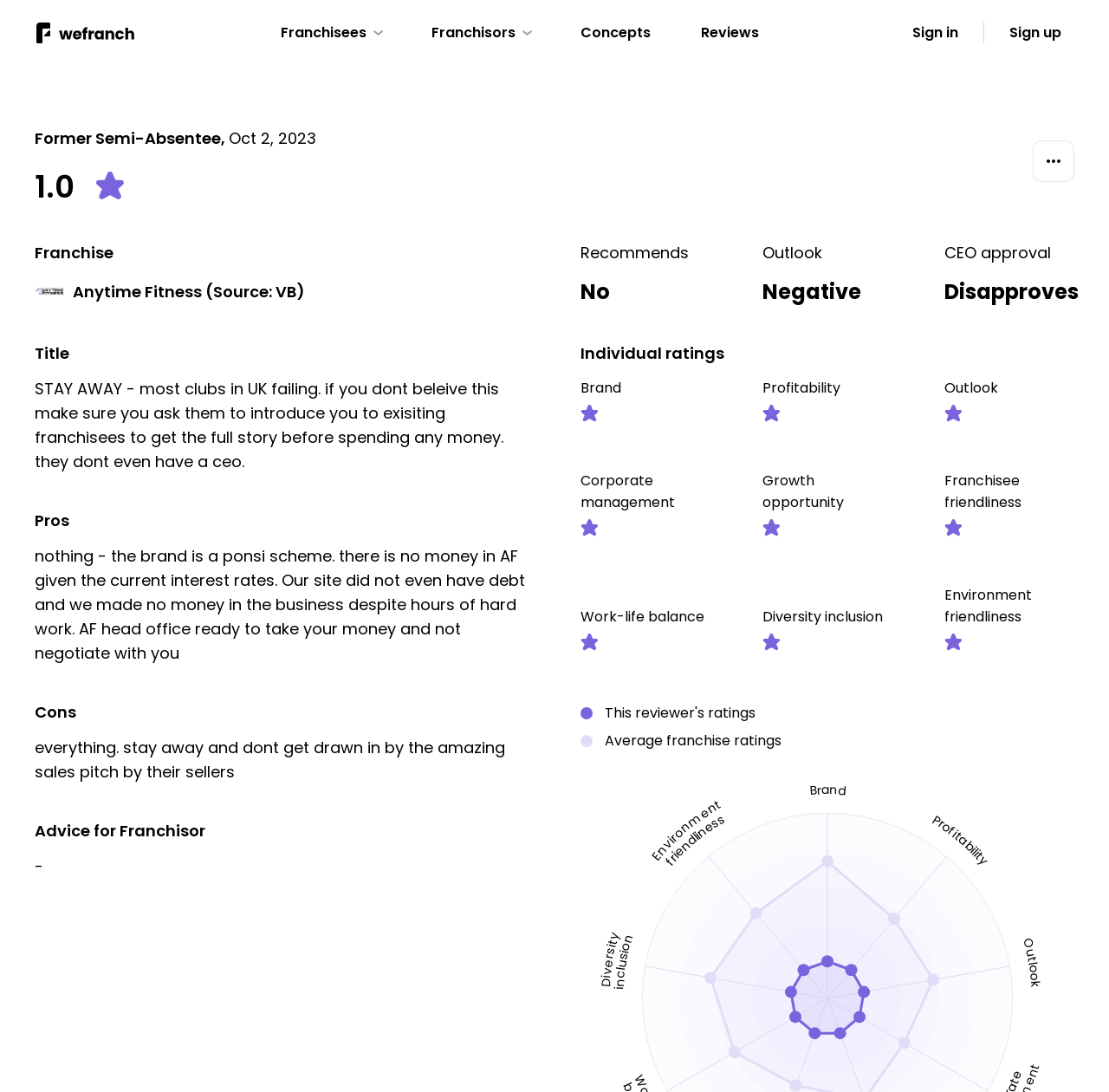What is the overall outlook of the franchise? Analyze the screenshot and reply with just one word or a short phrase.

Negative